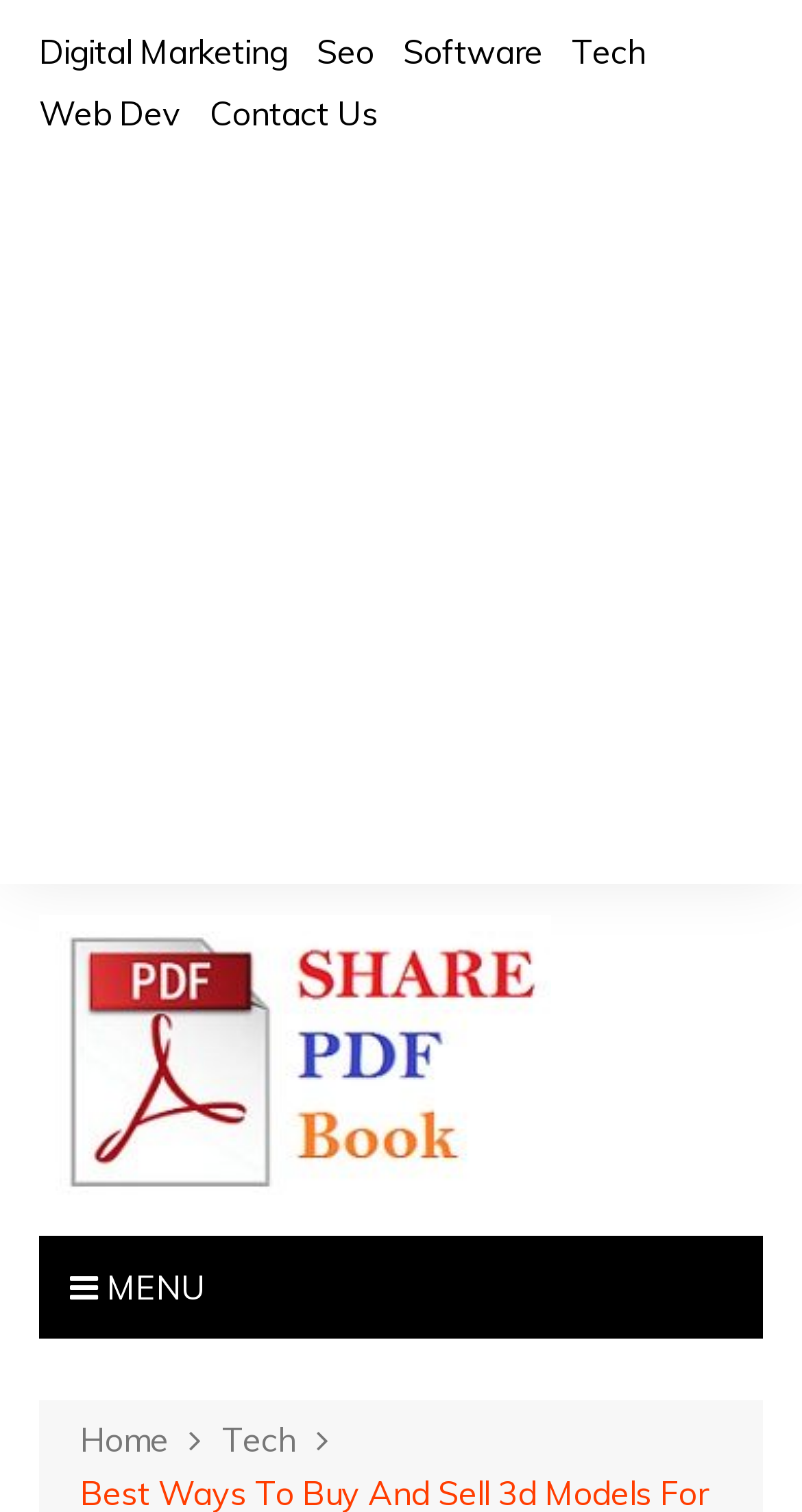Determine the bounding box coordinates for the UI element matching this description: "parent_node: Add Comment name="comment"".

None